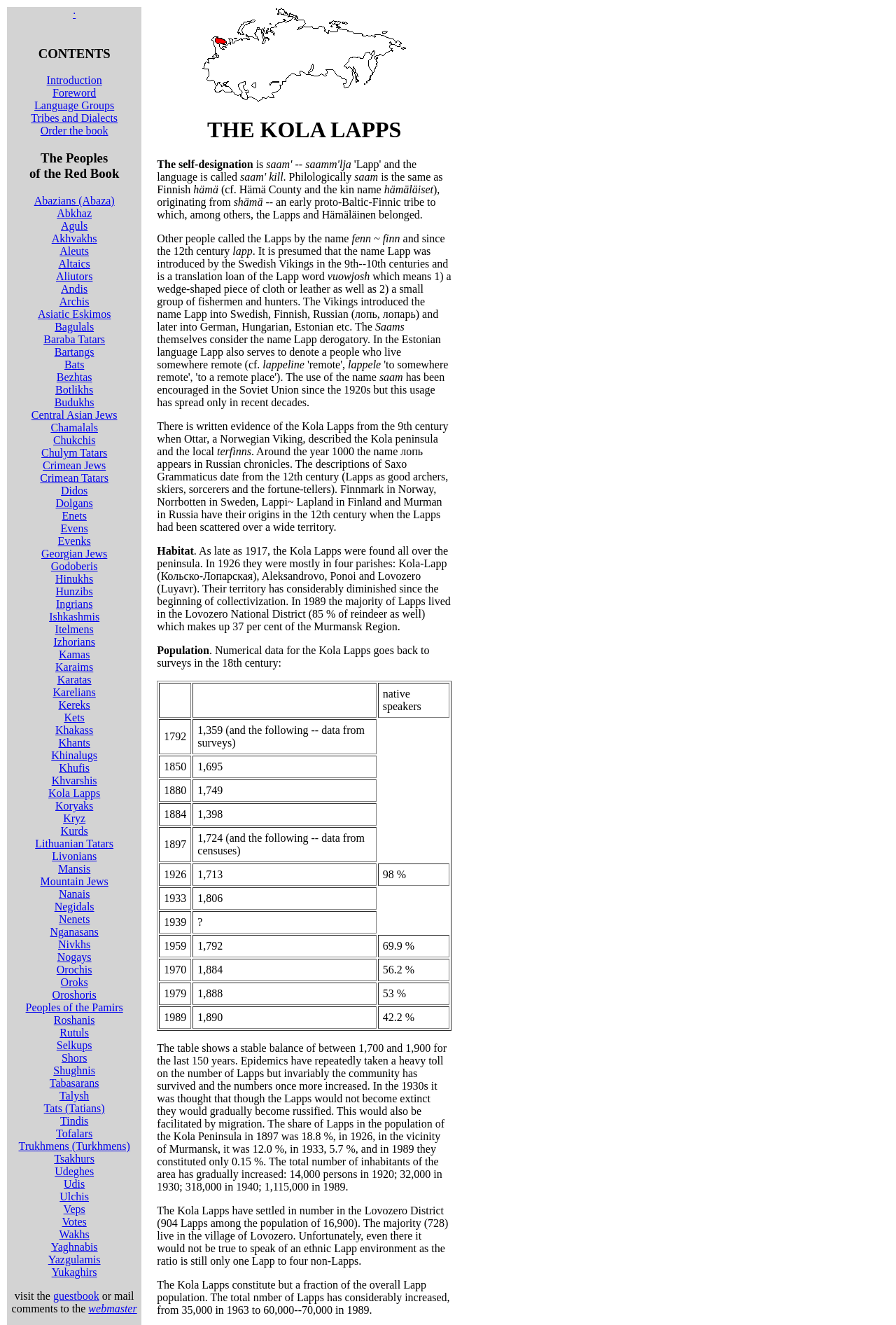What is the first language group listed?
Can you offer a detailed and complete answer to this question?

By examining the webpage, I found a heading 'The Peoples of the Red Book' followed by a list of links. The first link is 'Abazians (Abaza)', which indicates that Abazians is the first language group listed.